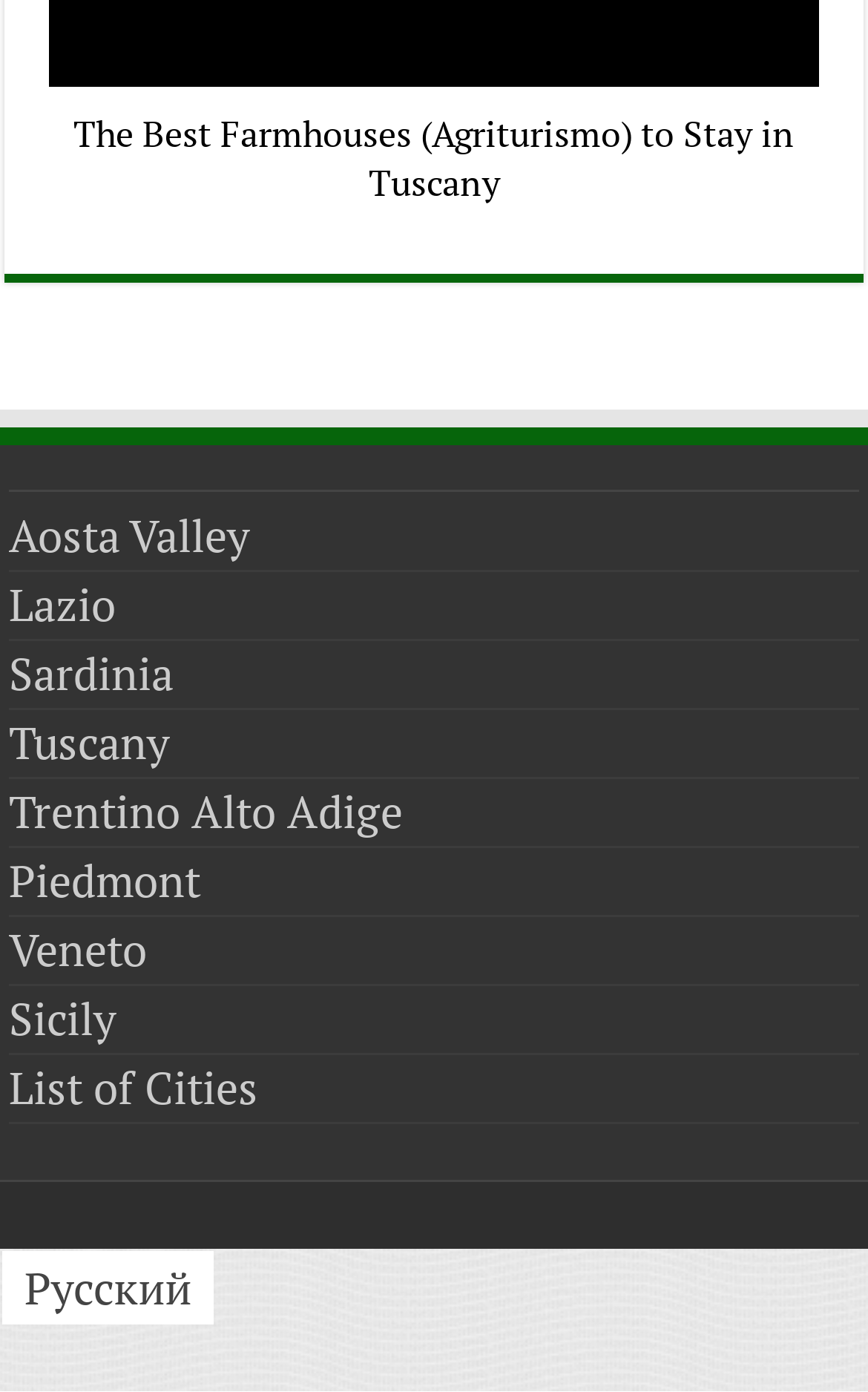Please specify the bounding box coordinates of the clickable region to carry out the following instruction: "Click on the link to explore Tuscany". The coordinates should be four float numbers between 0 and 1, in the format [left, top, right, bottom].

[0.01, 0.512, 0.195, 0.556]